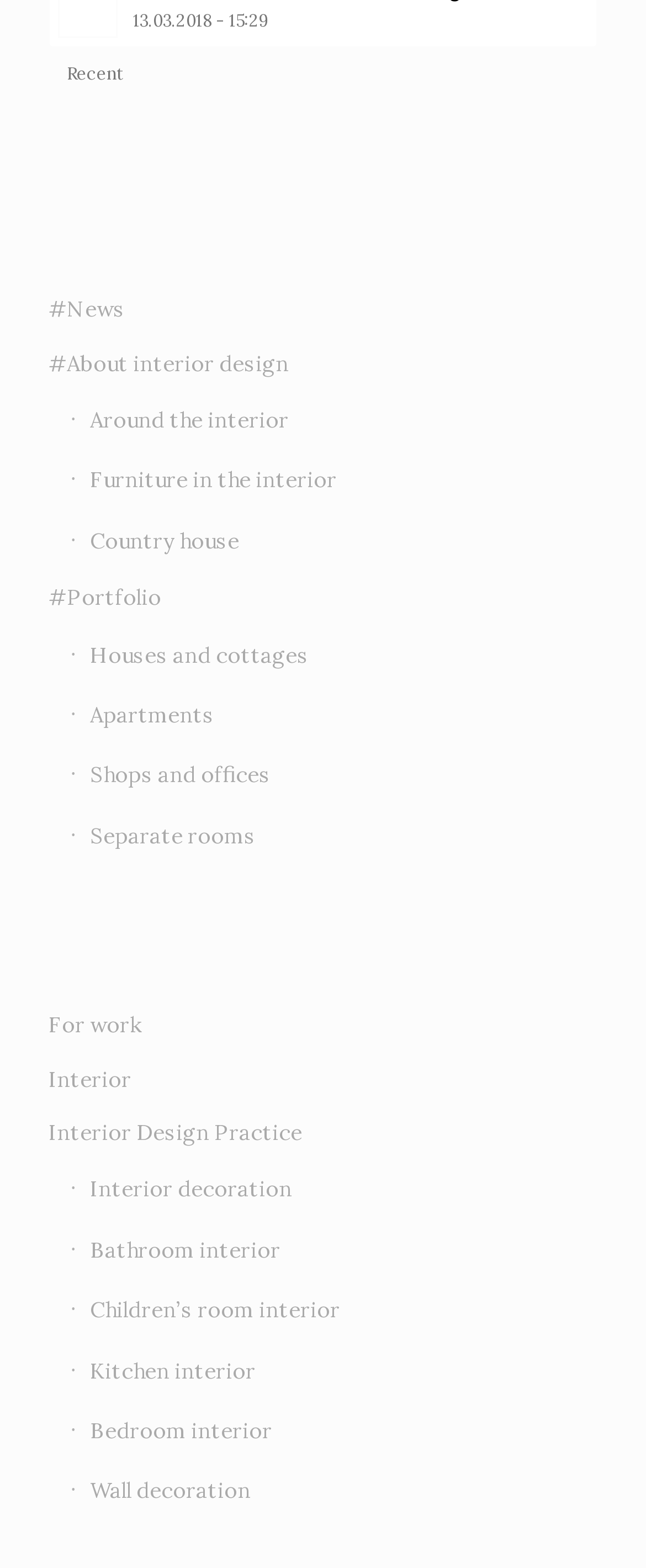Are there more links related to houses or apartments?
Please analyze the image and answer the question with as much detail as possible.

I counted the number of links related to houses, which include 'Houses and cottages', 'Country house', and 'Separate rooms'. There are 3 links related to houses. On the other hand, there is only 1 link related to apartments, which is 'Apartments'. Therefore, there are more links related to houses.